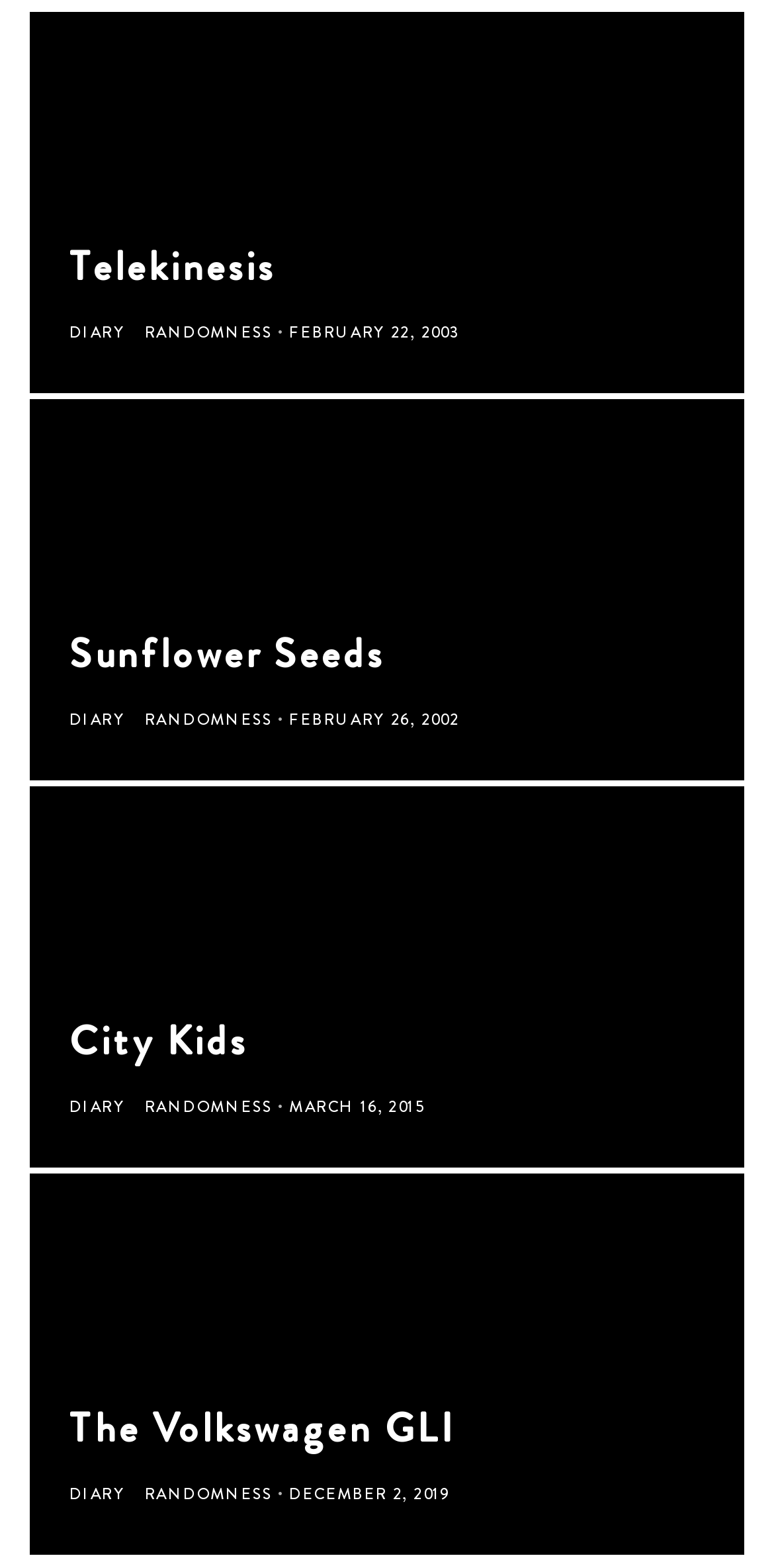What is the title of the last article?
Give a comprehensive and detailed explanation for the question.

The last article has a heading element with the text 'The Volkswagen GLI', which is the title of the article.